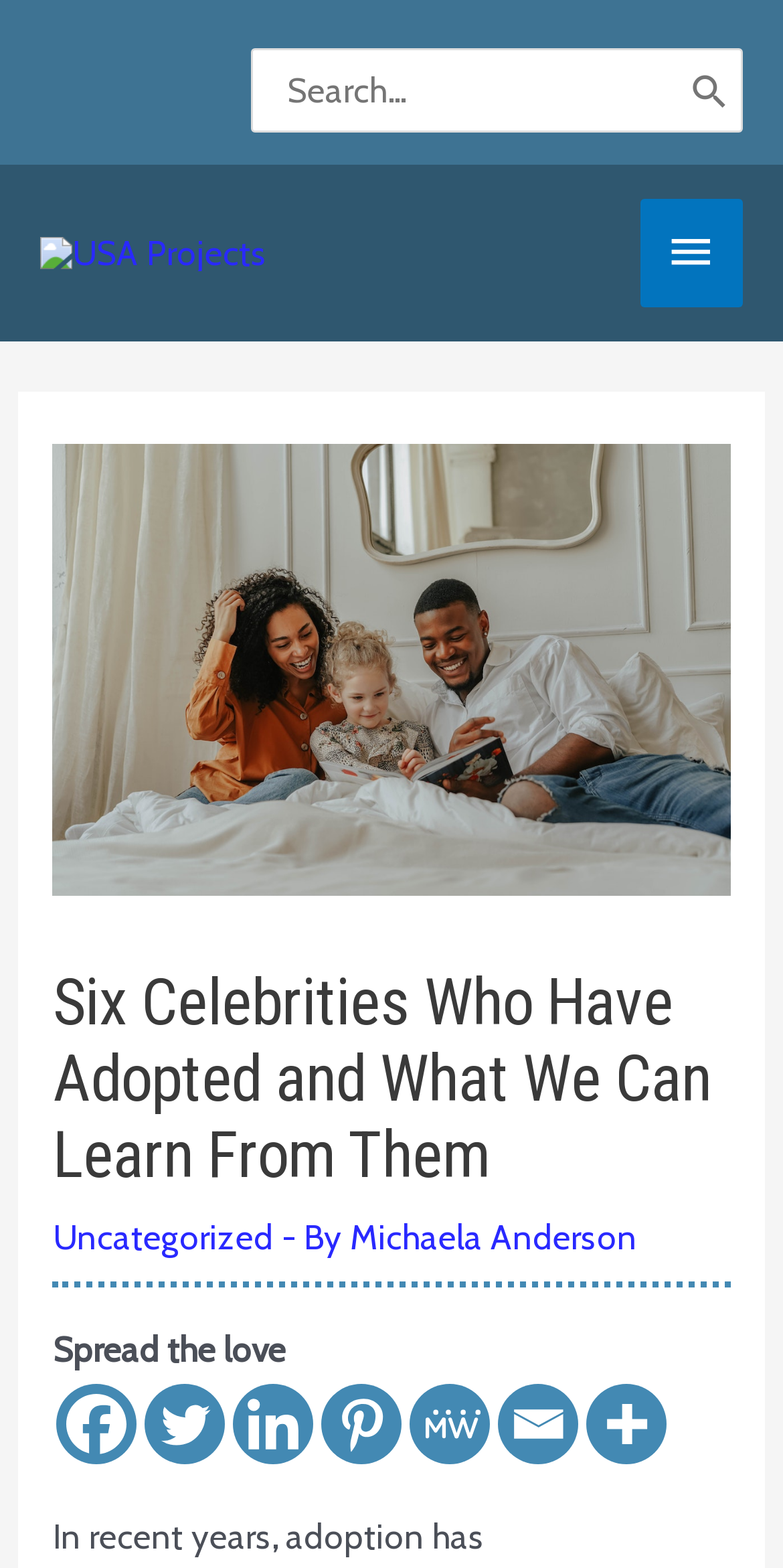What is the main topic of this webpage?
Could you answer the question in a detailed manner, providing as much information as possible?

Based on the webpage's content, particularly the heading 'Six Celebrities Who Have Adopted and What We Can Learn From Them', it is clear that the main topic of this webpage is about celebrities who have adopted children and the lessons that can be learned from their stories.